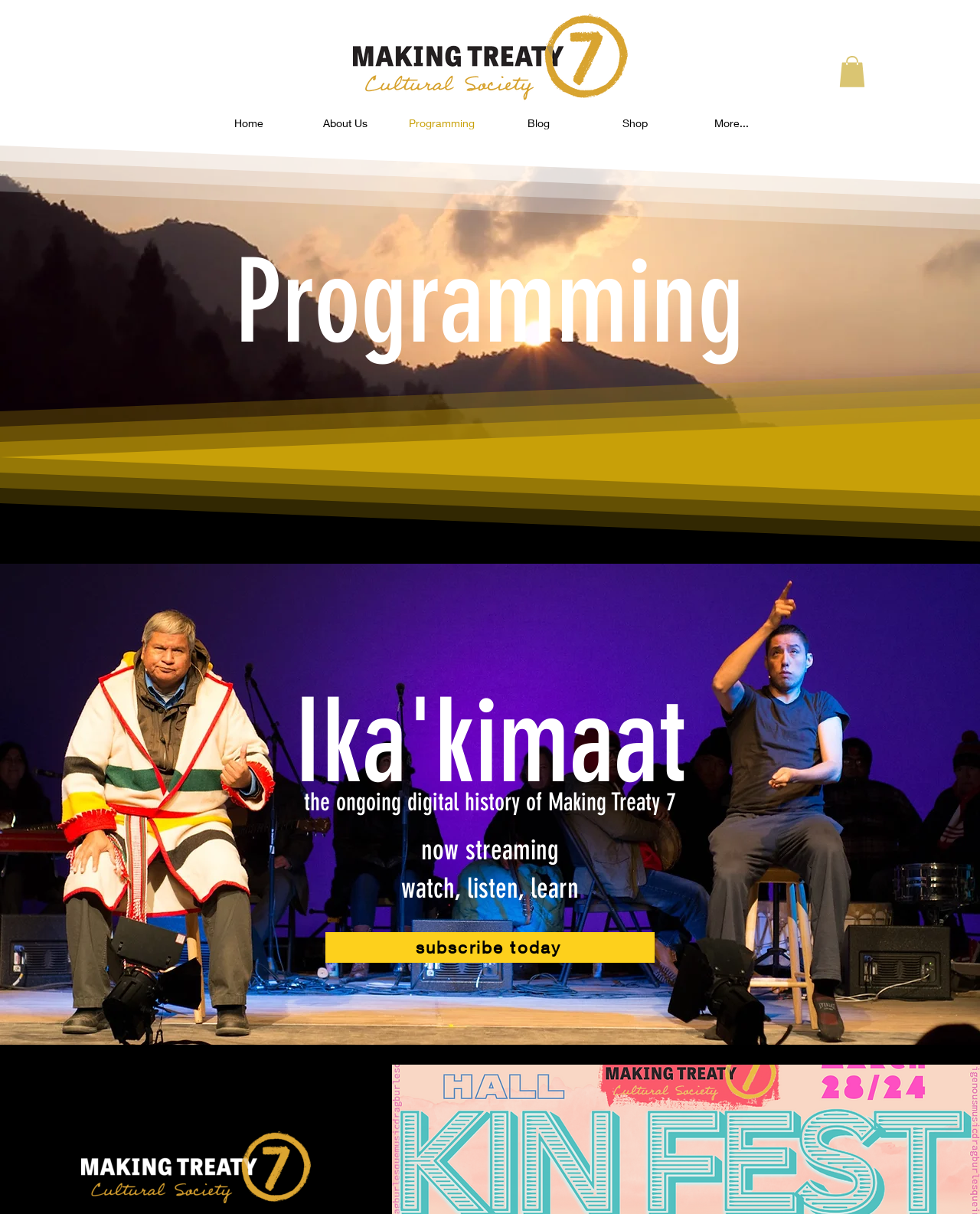Please indicate the bounding box coordinates of the element's region to be clicked to achieve the instruction: "Click the MAKING TREATY 7 CULTURAL SOCIETY logo". Provide the coordinates as four float numbers between 0 and 1, i.e., [left, top, right, bottom].

[0.36, 0.008, 0.641, 0.086]